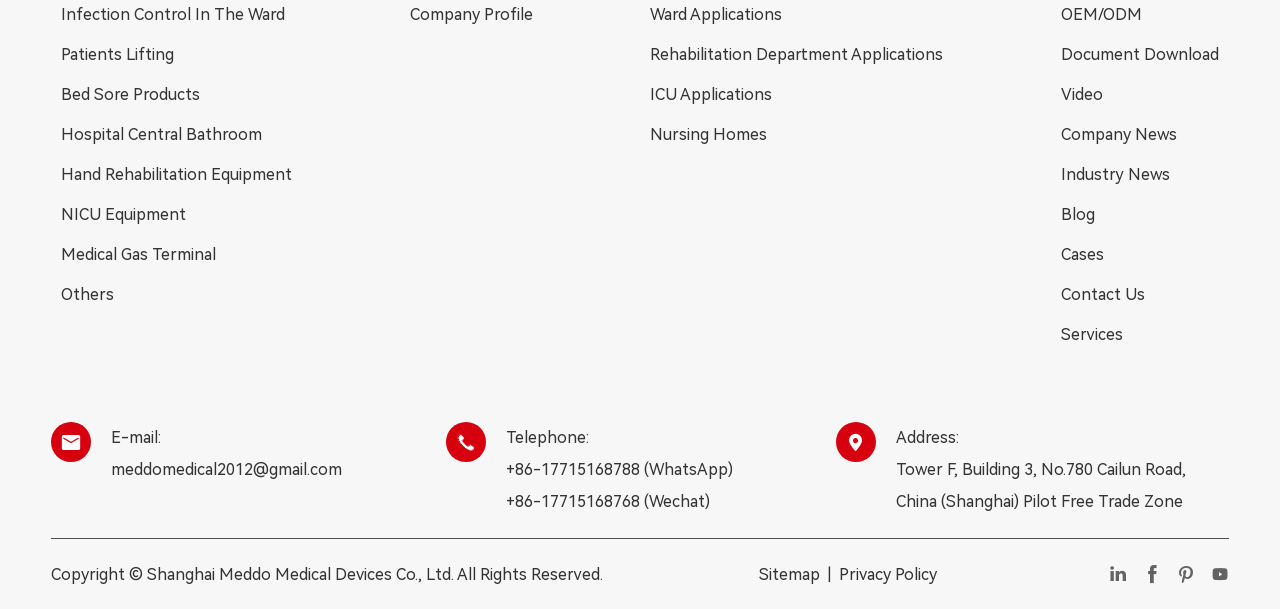What is the company's email address?
Using the screenshot, give a one-word or short phrase answer.

meddomedical2012@gmail.com